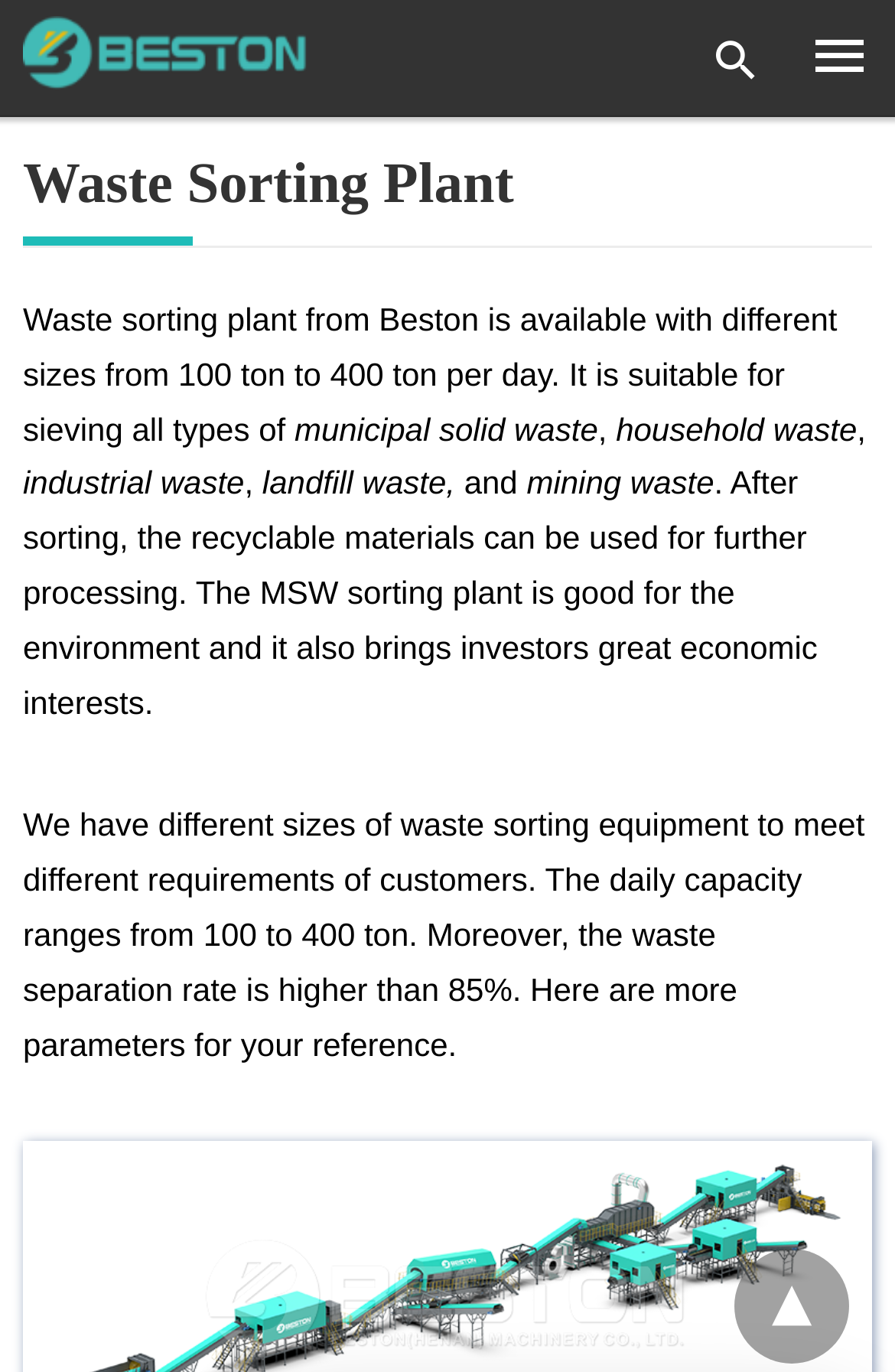Extract the main heading from the webpage content.

Waste Sorting Plant